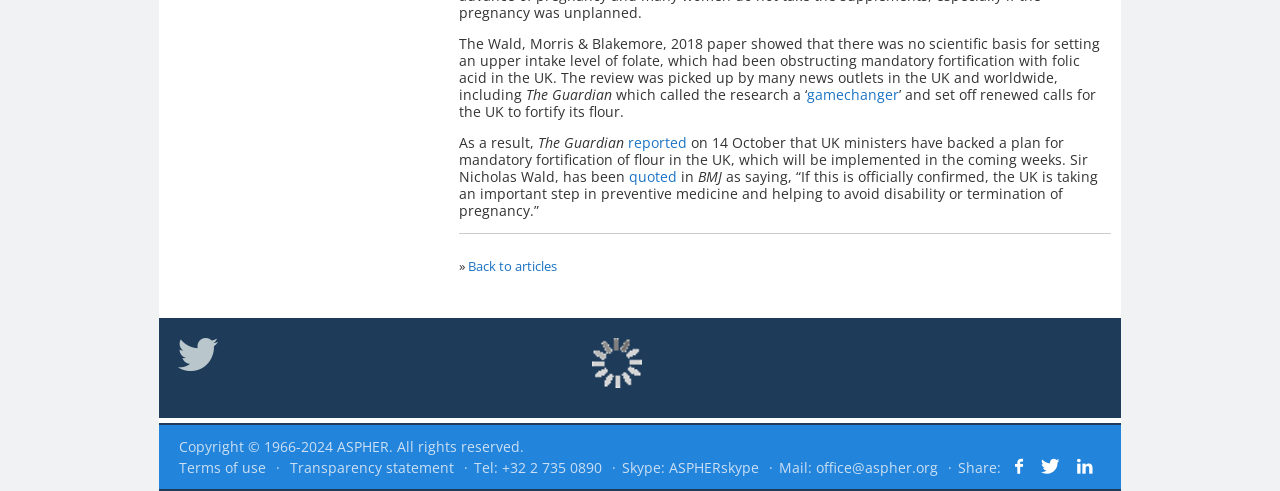Provide the bounding box coordinates for the specified HTML element described in this description: "Back to articles". The coordinates should be four float numbers ranging from 0 to 1, in the format [left, top, right, bottom].

[0.366, 0.523, 0.435, 0.559]